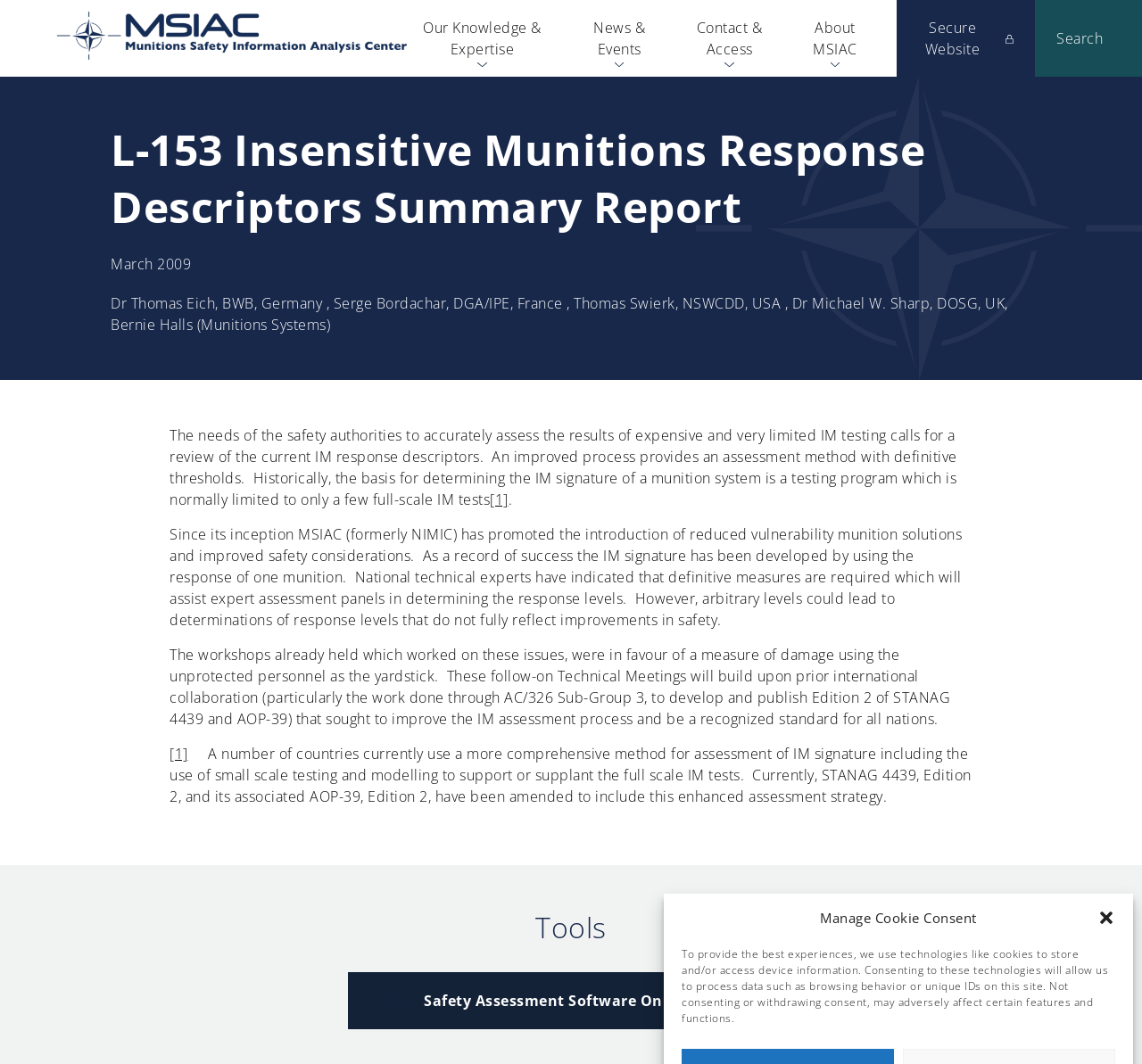Respond with a single word or short phrase to the following question: 
What is the purpose of the workshops mentioned in the webpage?

To develop a measure of damage